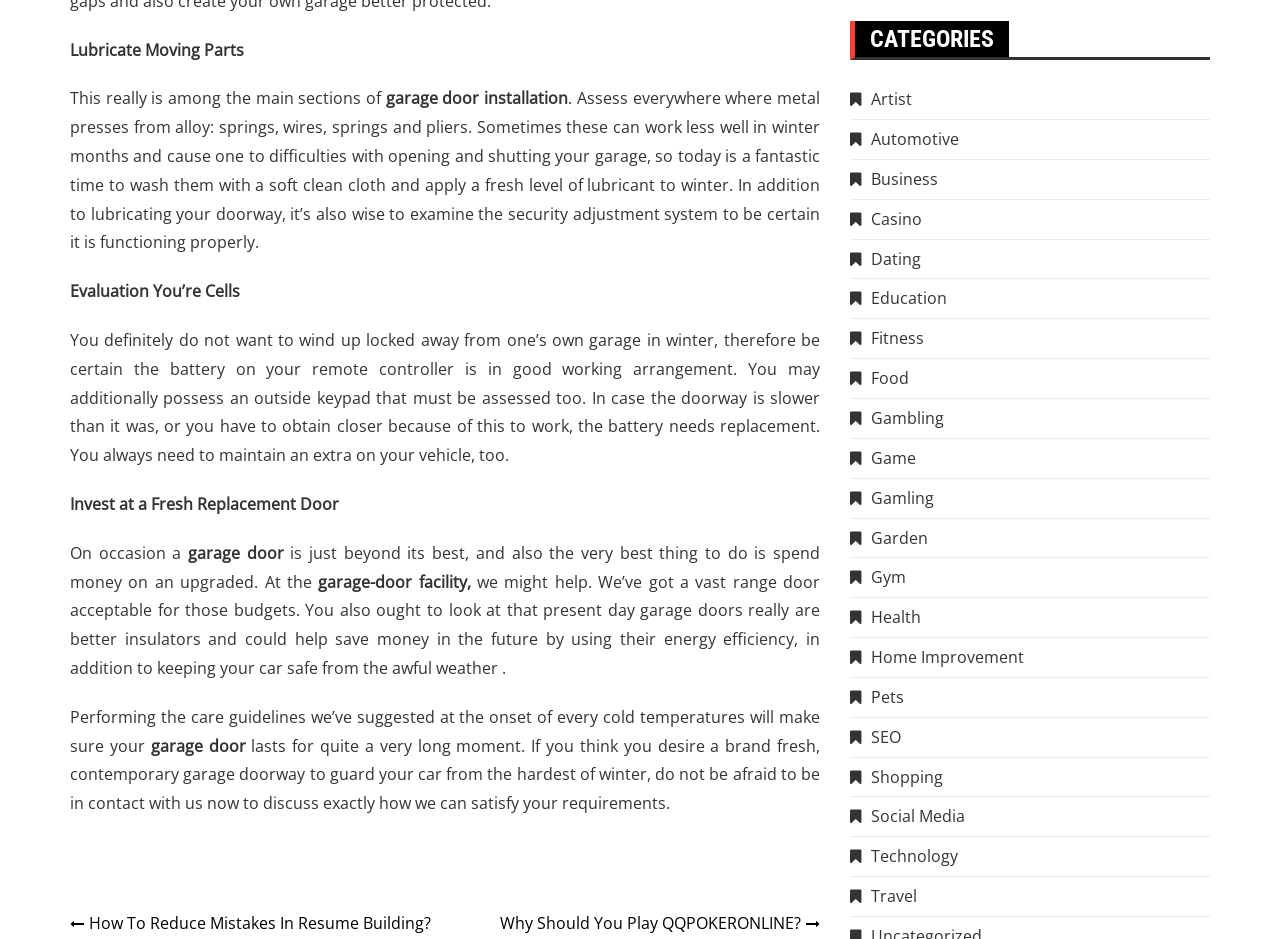Find the bounding box coordinates of the clickable area required to complete the following action: "Go to next post".

None